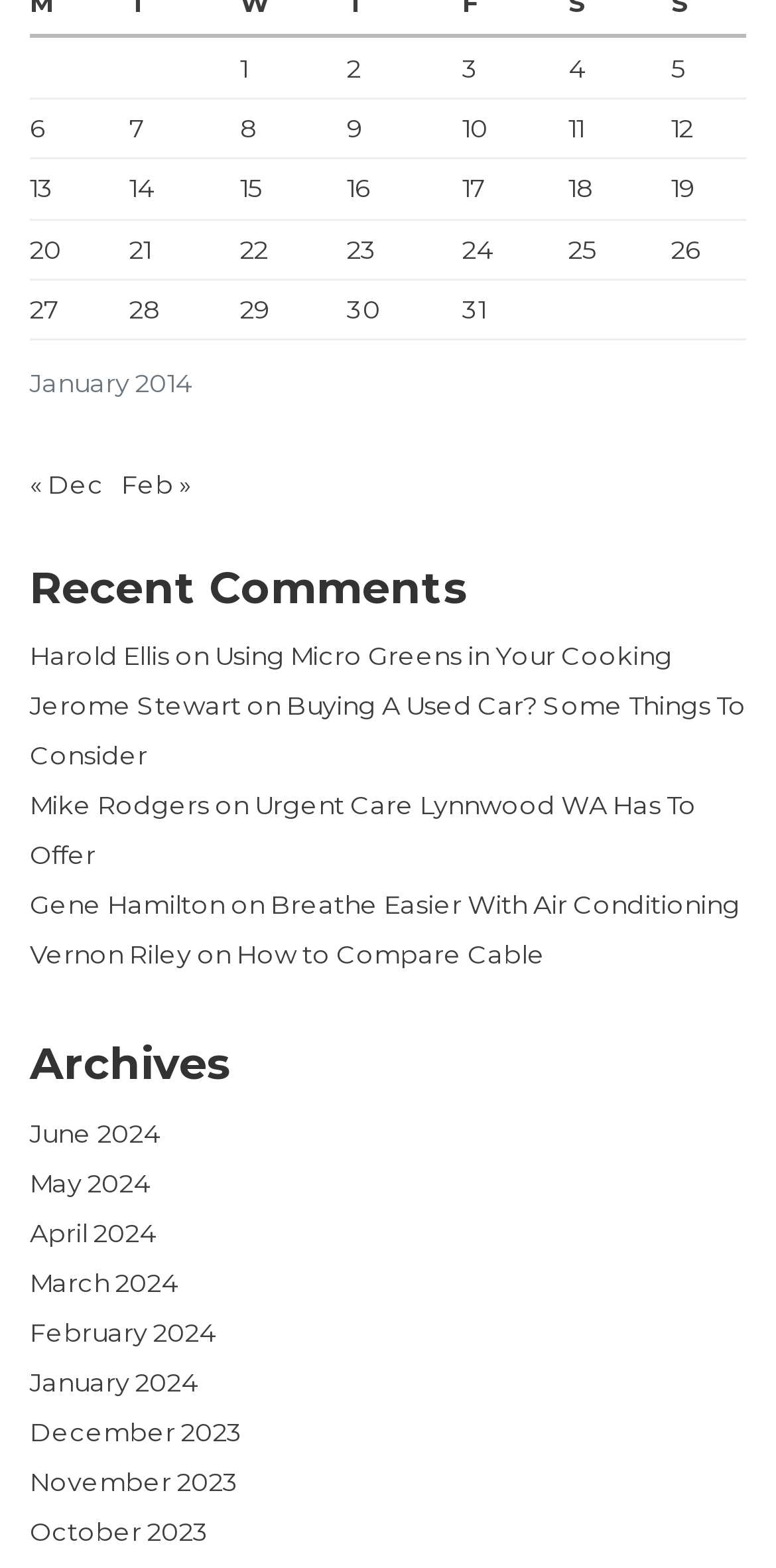Answer succinctly with a single word or phrase:
How many posts are published on January 1, 2014?

1